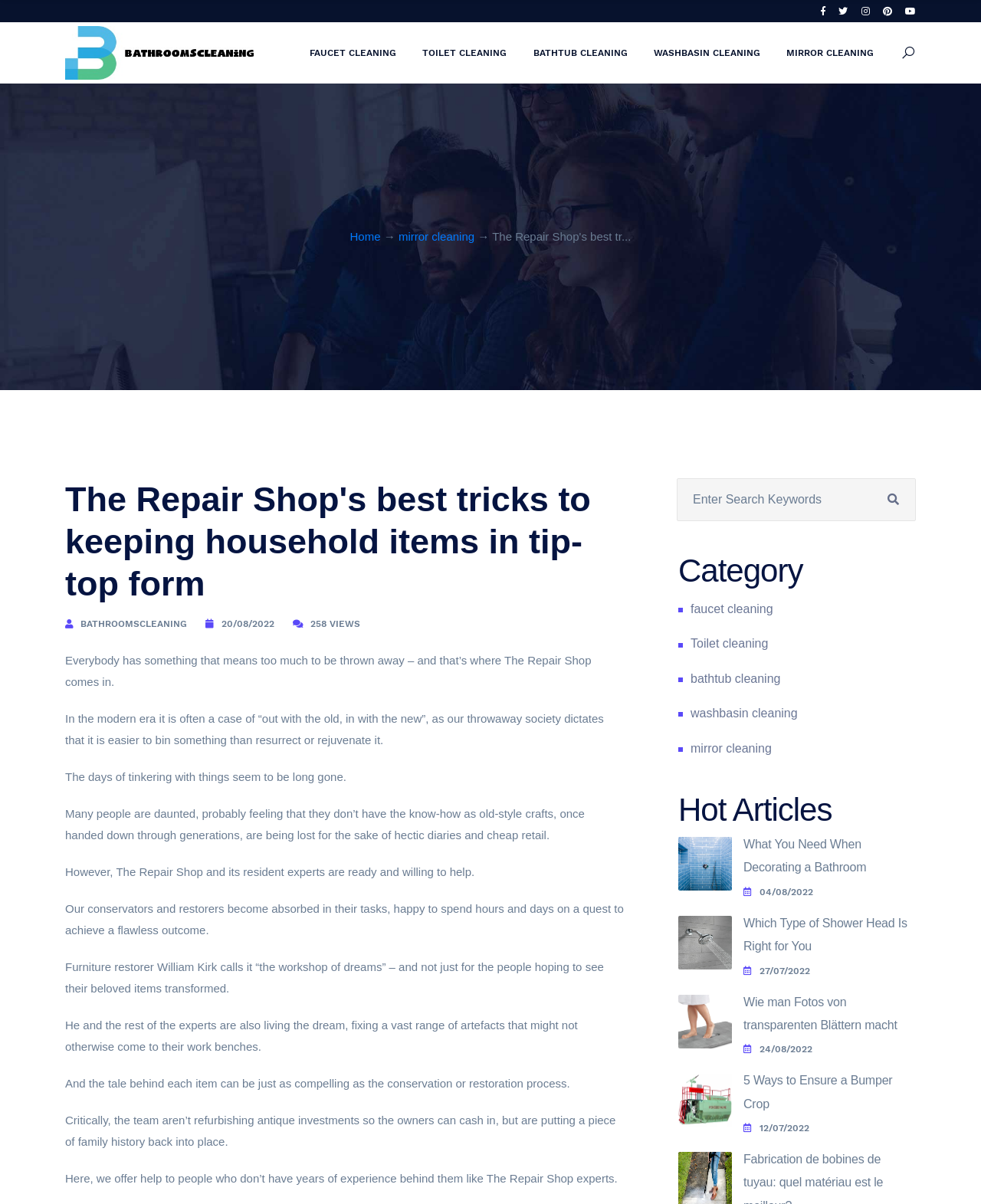What is the target audience of this webpage?
Answer the question in a detailed and comprehensive manner.

Based on the content and tone of the webpage, it appears that the target audience is homeowners who are interested in cleaning and restoring their bathroom items, rather than professionals or experts in the field.